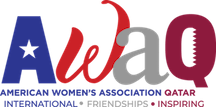What is the purpose of the American Women's Association of Qatar?
Provide an in-depth and detailed answer to the question.

The American Women's Association of Qatar aims to foster a sense of community, support, and cultural exchange among its members, who are women of diverse backgrounds living in Qatar, as emphasized by the words 'International', 'Friendships', and 'Inspiring' in the logo.